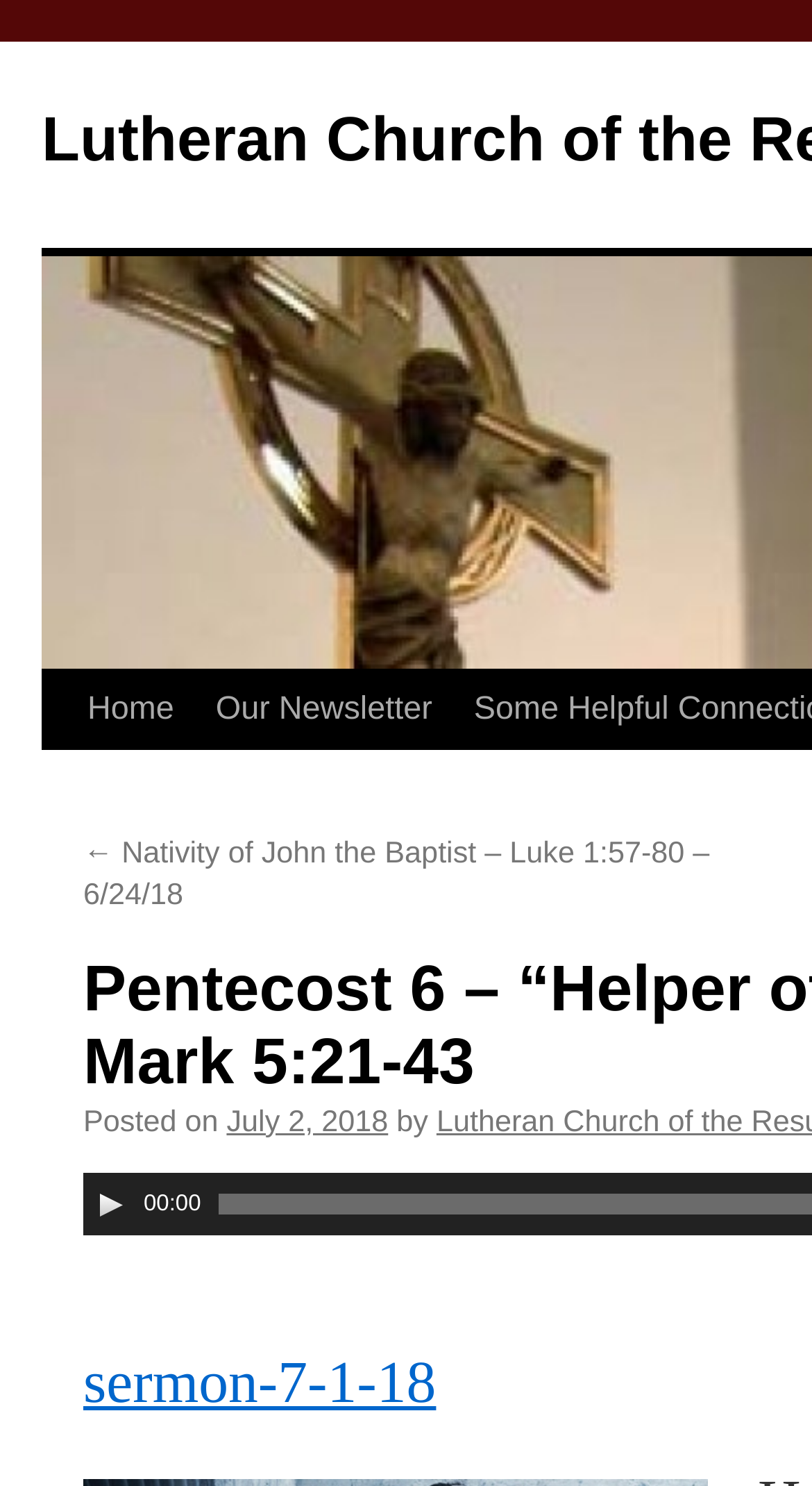Provide a brief response in the form of a single word or phrase:
What is the current time of the audio player?

00:00